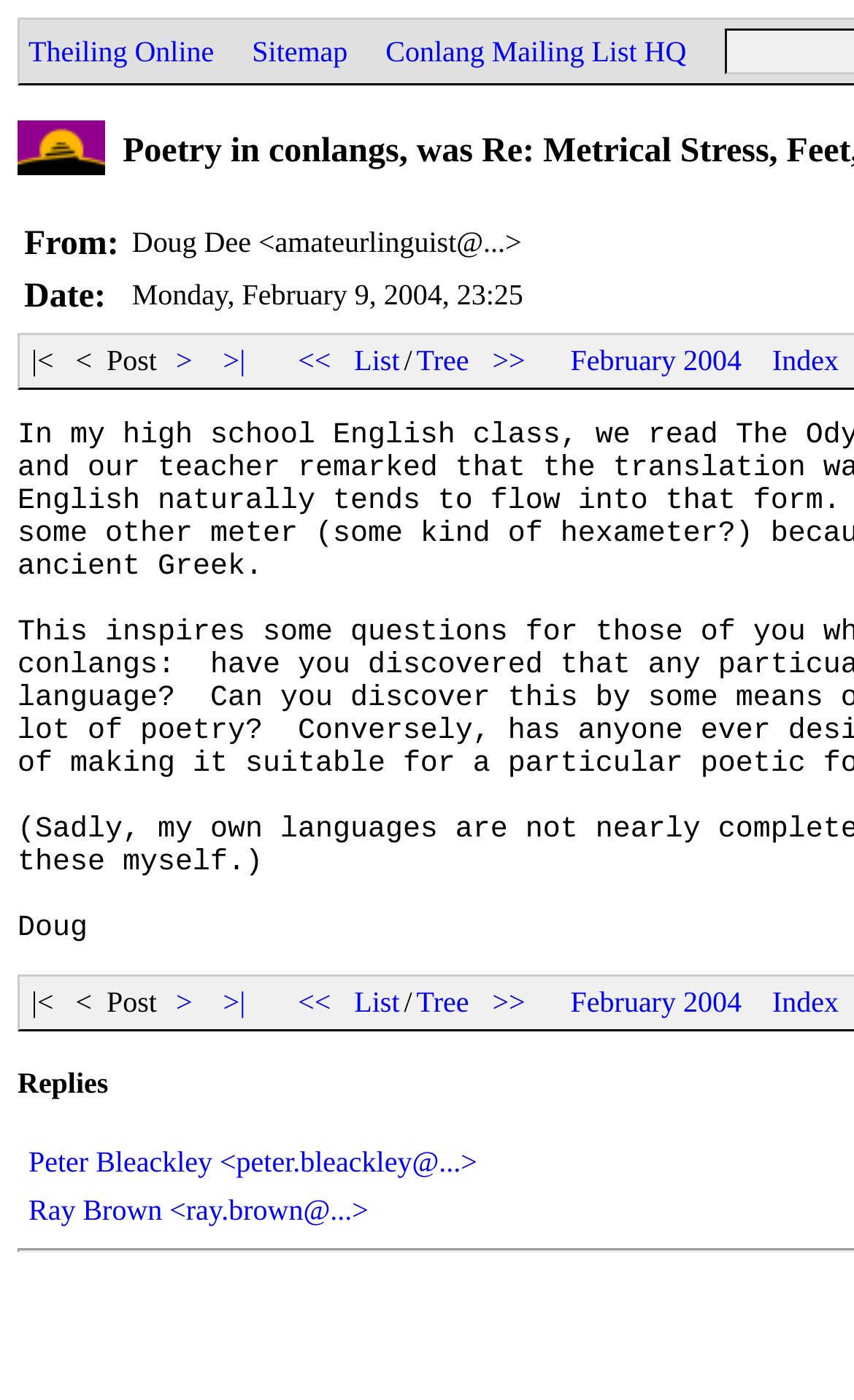Please indicate the bounding box coordinates of the element's region to be clicked to achieve the instruction: "Go to February 2004". Provide the coordinates as four float numbers between 0 and 1, i.e., [left, top, right, bottom].

[0.663, 0.246, 0.873, 0.27]